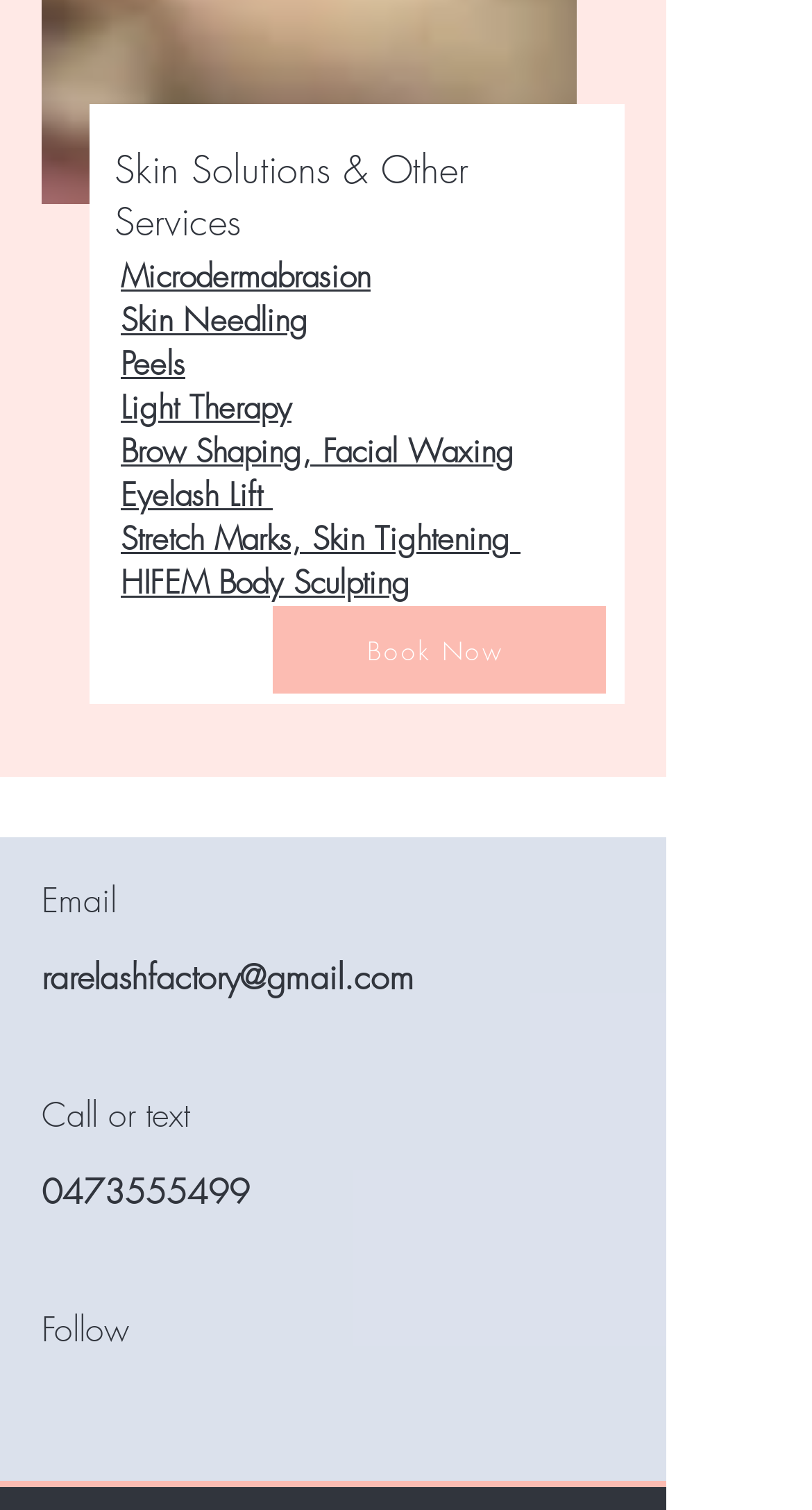Please identify the bounding box coordinates of the area I need to click to accomplish the following instruction: "Book an appointment".

[0.336, 0.402, 0.746, 0.46]